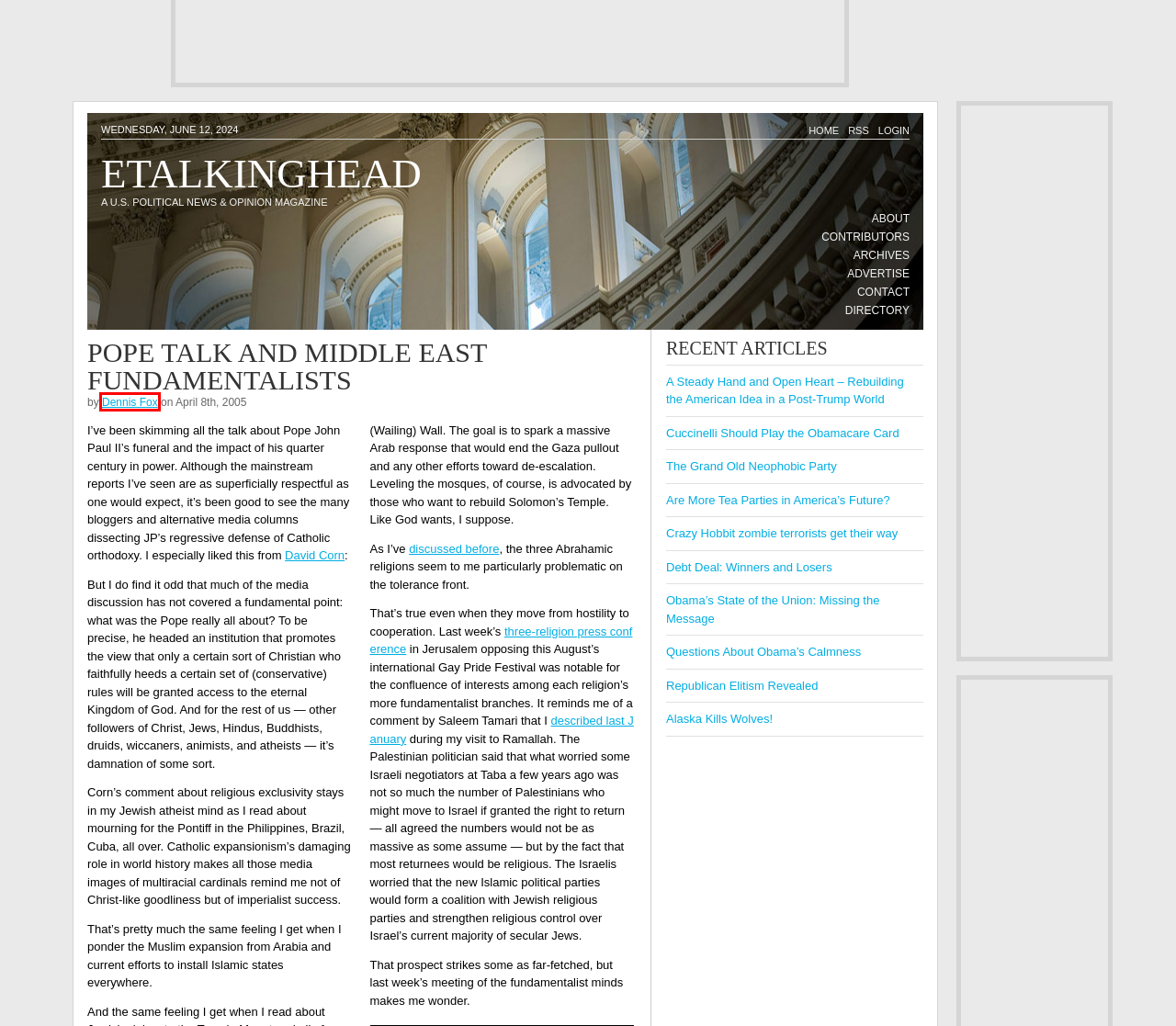You are presented with a screenshot of a webpage that includes a red bounding box around an element. Determine which webpage description best matches the page that results from clicking the element within the red bounding box. Here are the candidates:
A. Obama's State of the Union: Missing the Message - Etalkinghead
B. Archives - Etalkinghead
C. Dennis Fox, Author at Etalkinghead
D. Political Blogs Directory - Find a blog to read | Etalkinghead
E. Questions About Obama's Calmness - Etalkinghead
F. Republican Elitism Revealed - Etalkinghead
G. Alaska Kills Wolves! - Etalkinghead
H. Rebuilding the American Idea in a Post-Trump World - Etalkinghead

C